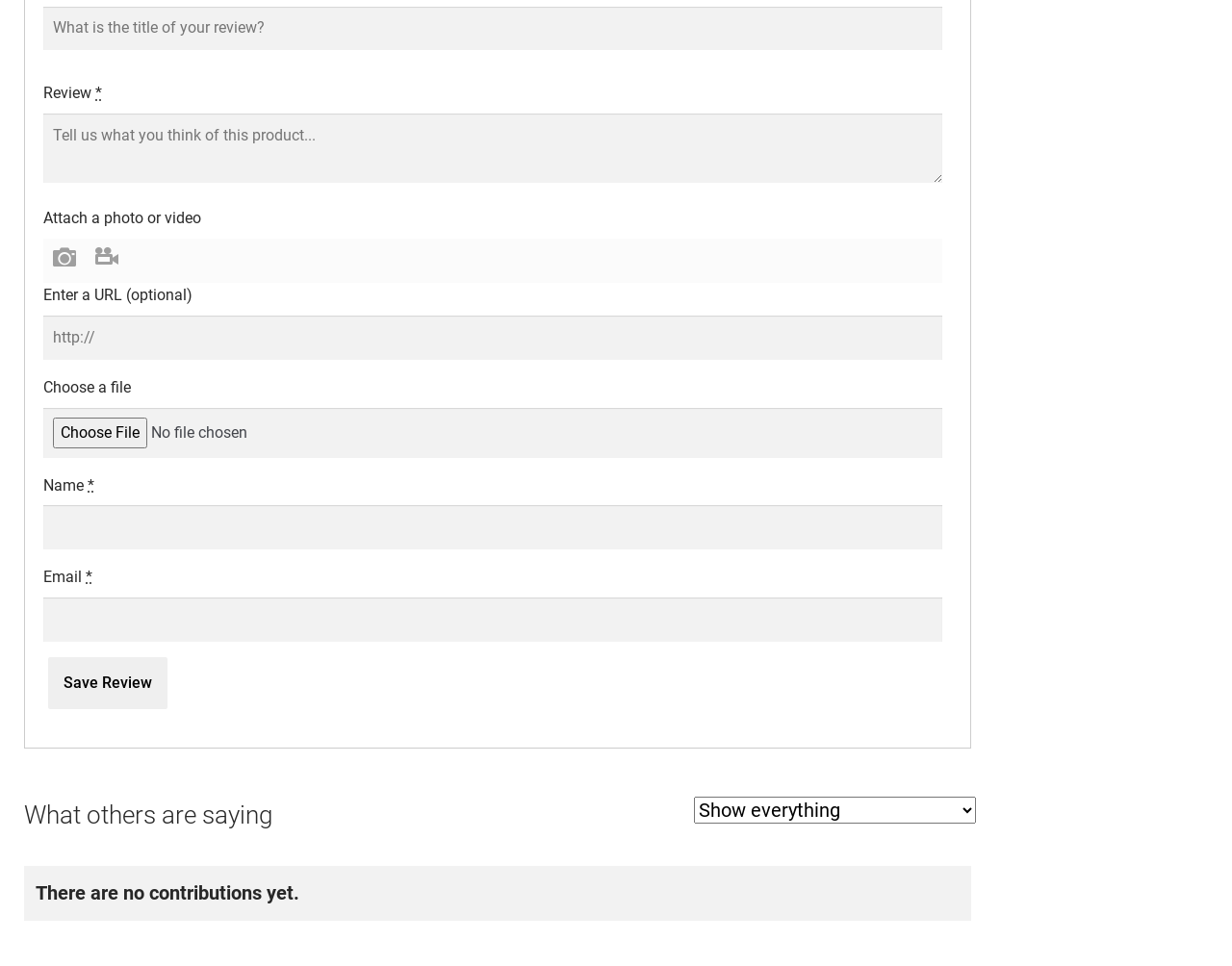Determine the bounding box coordinates of the clickable region to execute the instruction: "Enter a title". The coordinates should be four float numbers between 0 and 1, denoted as [left, top, right, bottom].

[0.035, 0.007, 0.765, 0.052]